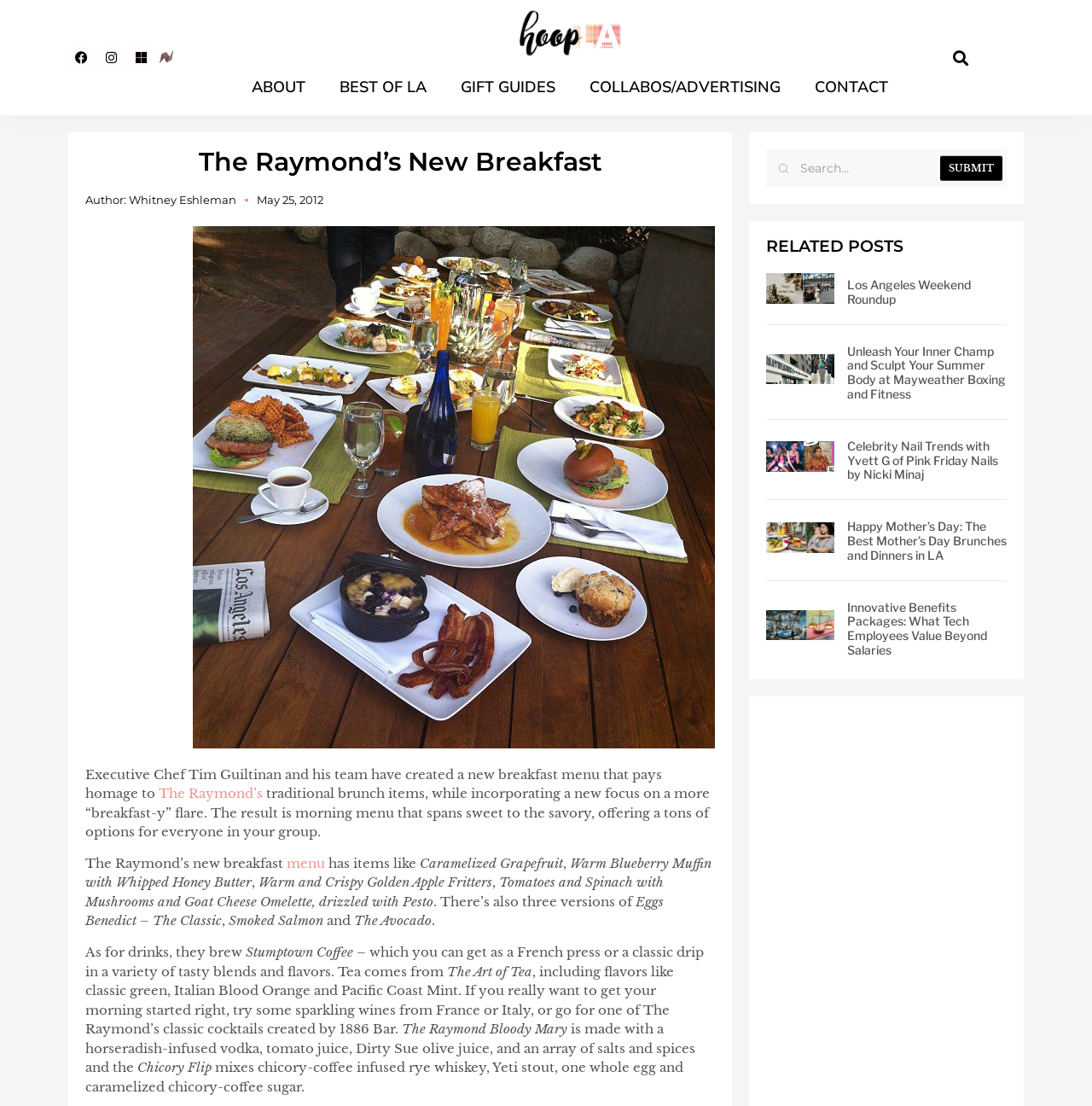Find the bounding box coordinates of the element's region that should be clicked in order to follow the given instruction: "Search for something". The coordinates should consist of four float numbers between 0 and 1, i.e., [left, top, right, bottom].

[0.864, 0.039, 0.893, 0.065]